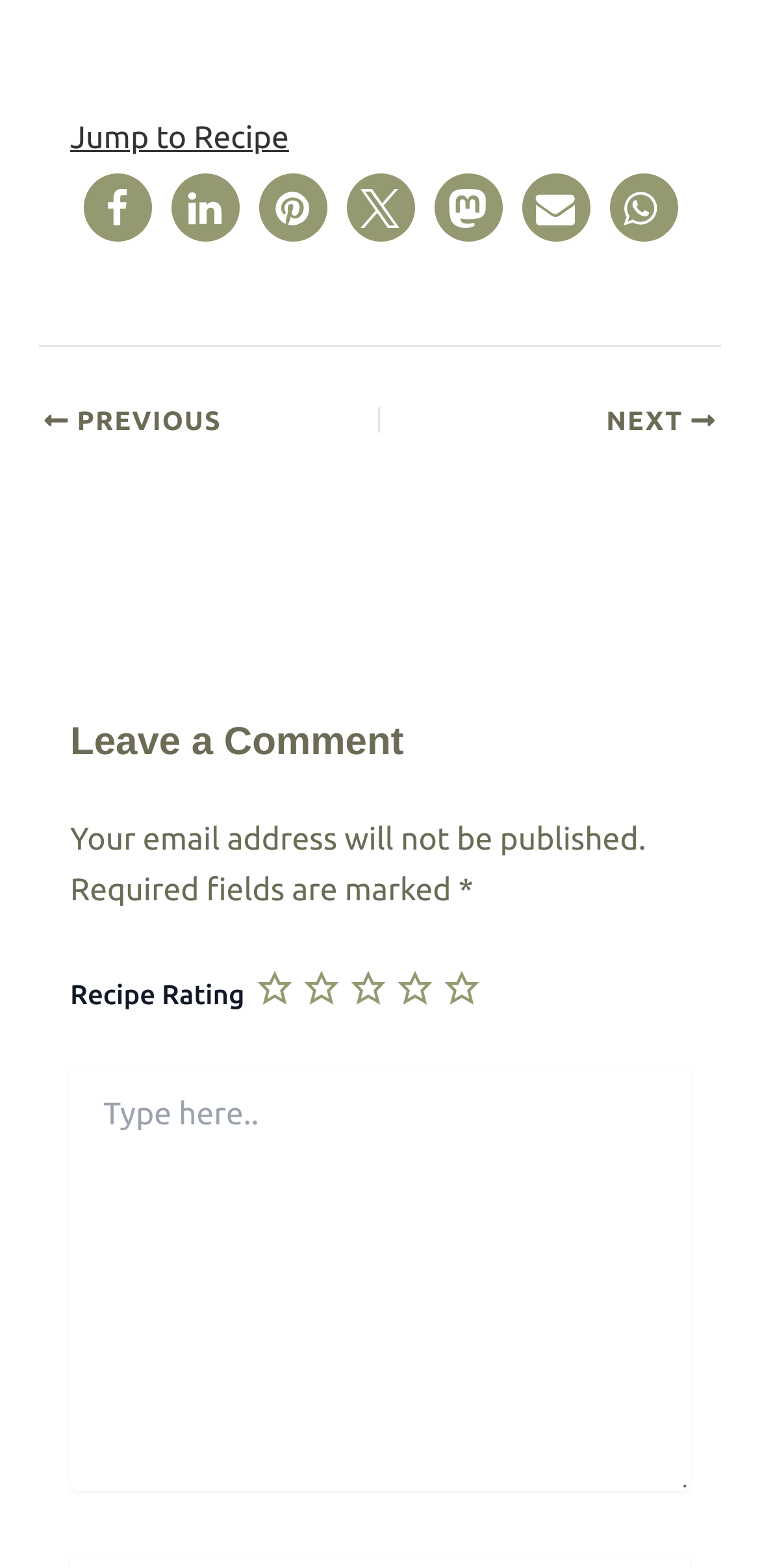Refer to the screenshot and give an in-depth answer to this question: What is the purpose of the buttons at the top?

The buttons at the top of the webpage, including 'Share on Facebook', 'Share on LinkedIn', 'Pin it on Pinterest', and others, are used to share the recipe on various social media platforms and via email.